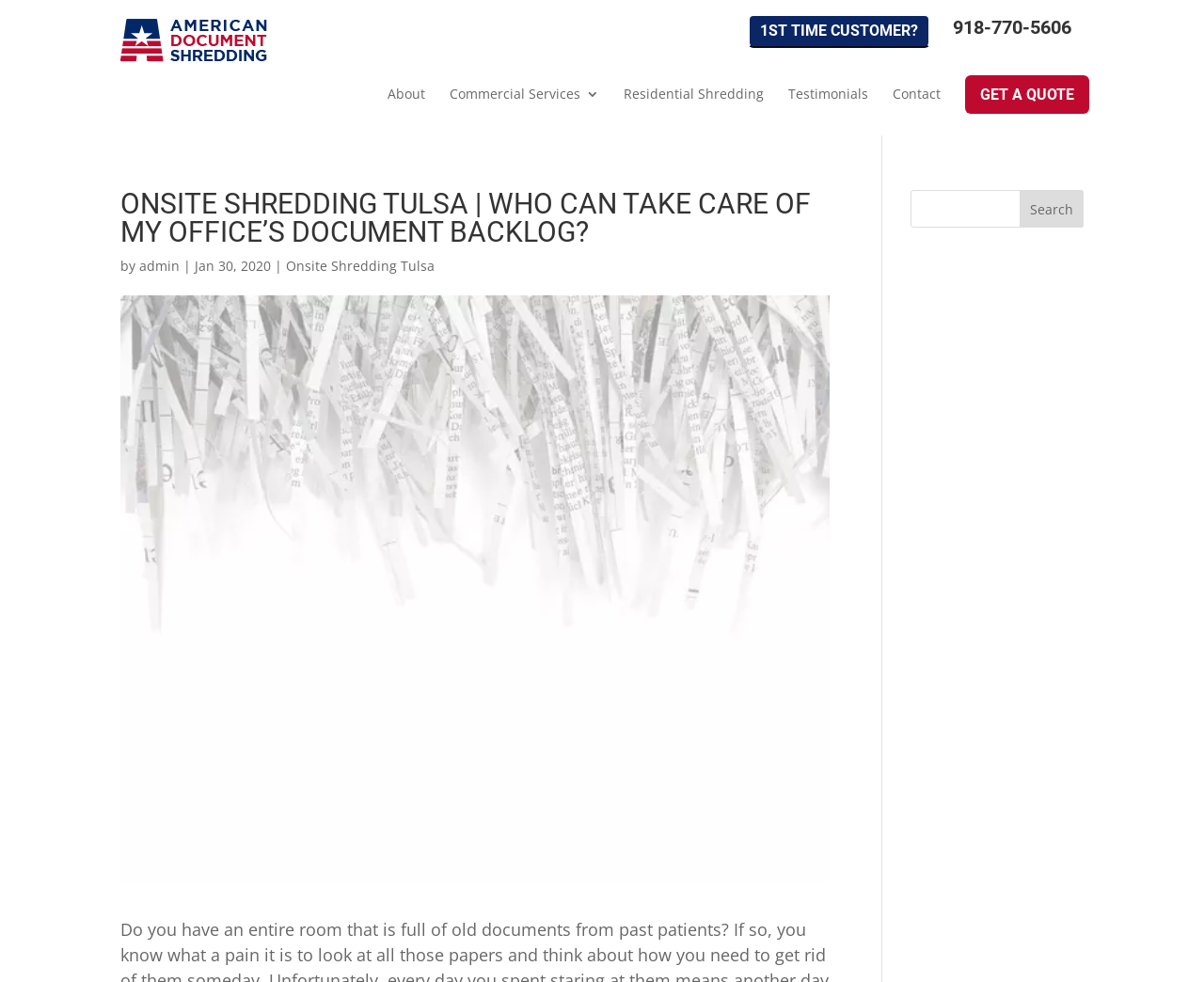Please locate the bounding box coordinates for the element that should be clicked to achieve the following instruction: "Click 1ST TIME CUSTOMER?". Ensure the coordinates are given as four float numbers between 0 and 1, i.e., [left, top, right, bottom].

[0.621, 0.014, 0.773, 0.049]